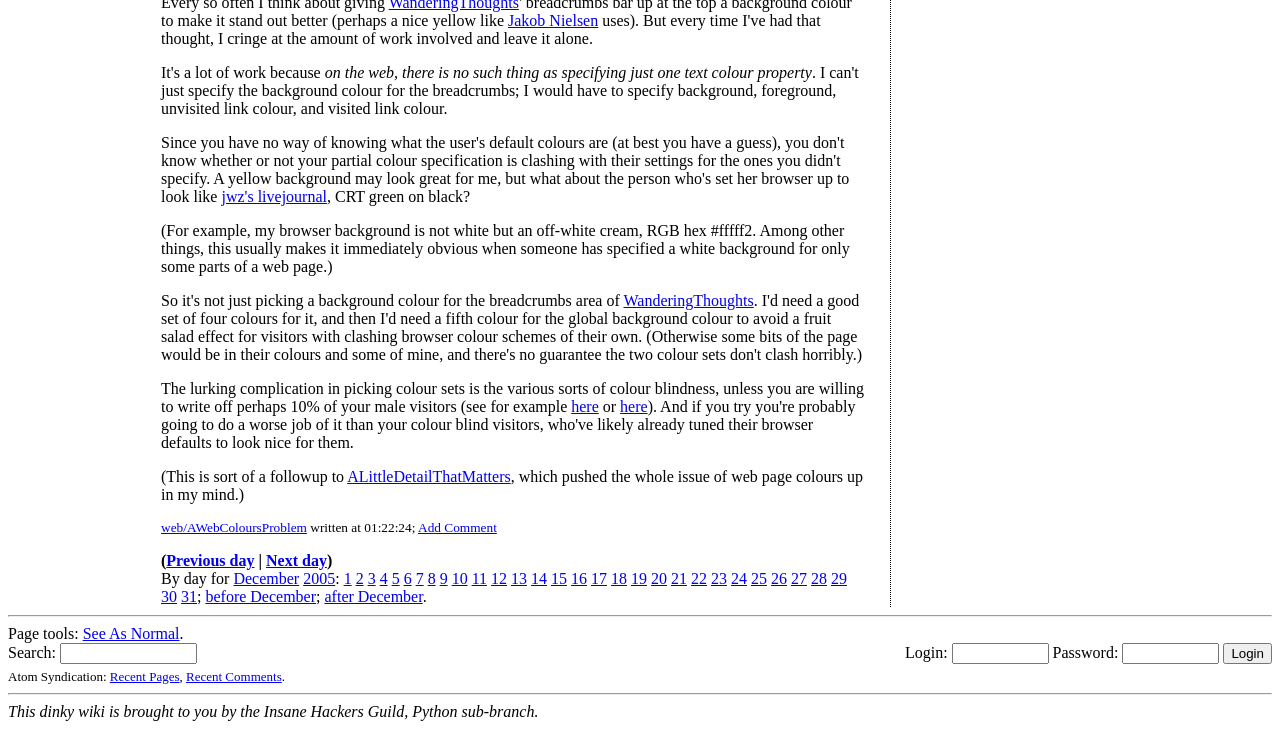Given the element description, predict the bounding box coordinates in the format (top-left x, top-left y, bottom-right x, bottom-right y), using floating point numbers between 0 and 1: after December

[0.254, 0.806, 0.33, 0.83]